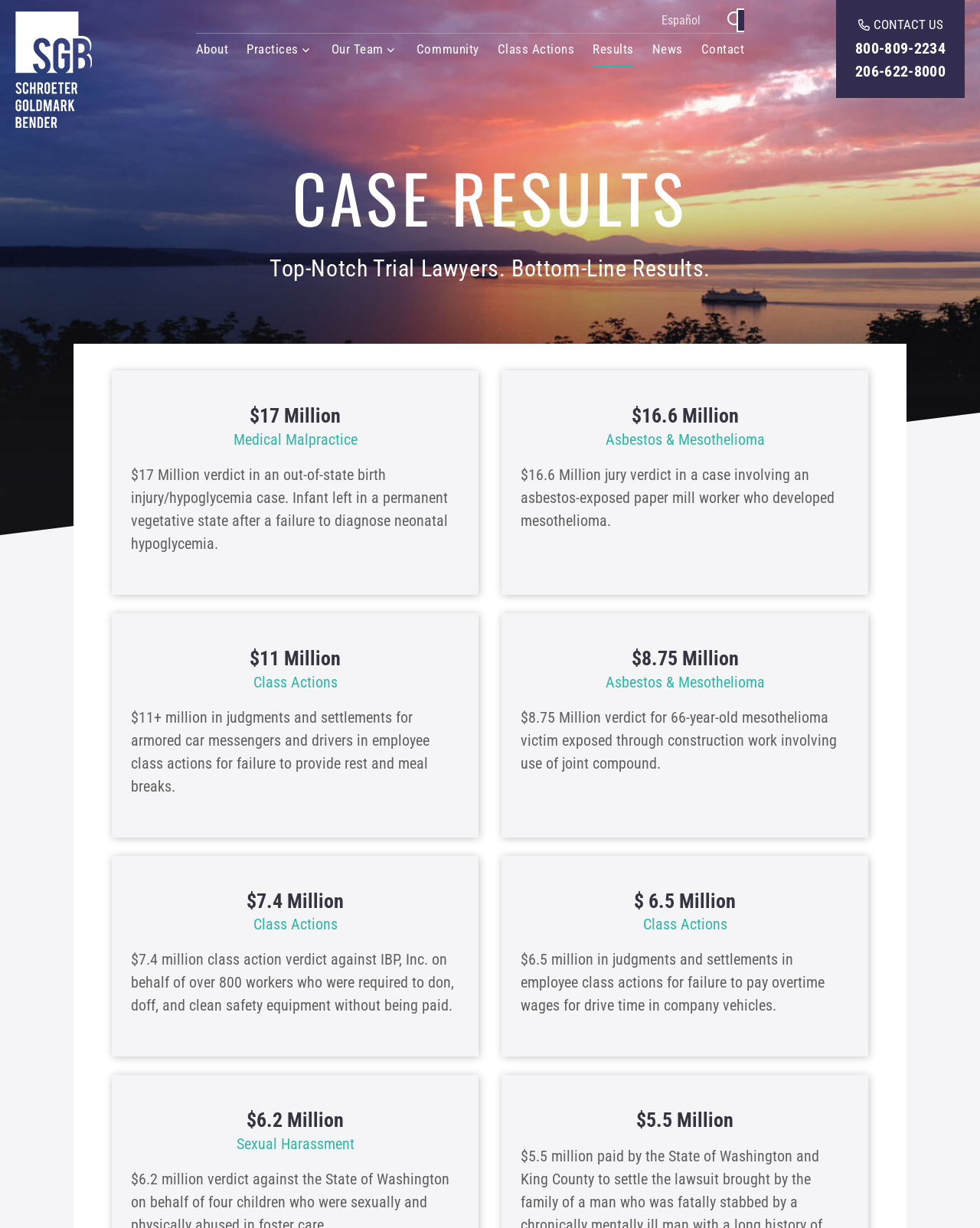Look at the image and answer the question in detail:
What is the contact phone number of the law firm?

I found the answer by looking at the bottom-right corner of the webpage, where the contact information is displayed. The link element with the text '800-809-2234' indicates one of the contact phone numbers of the law firm.